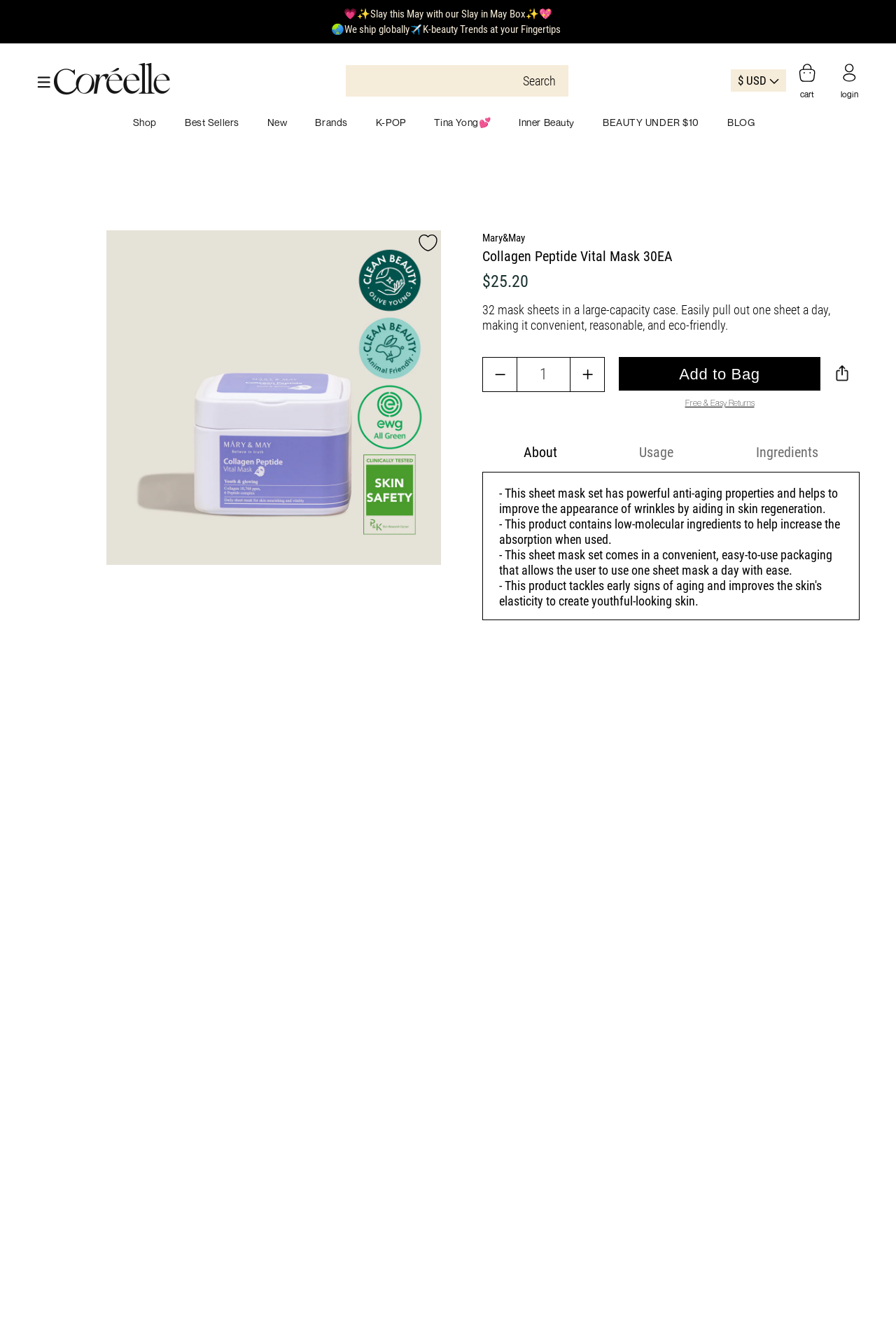Determine the bounding box coordinates of the clickable area required to perform the following instruction: "Read the 'TIPS' section". The coordinates should be represented as four float numbers between 0 and 1: [left, top, right, bottom].

None